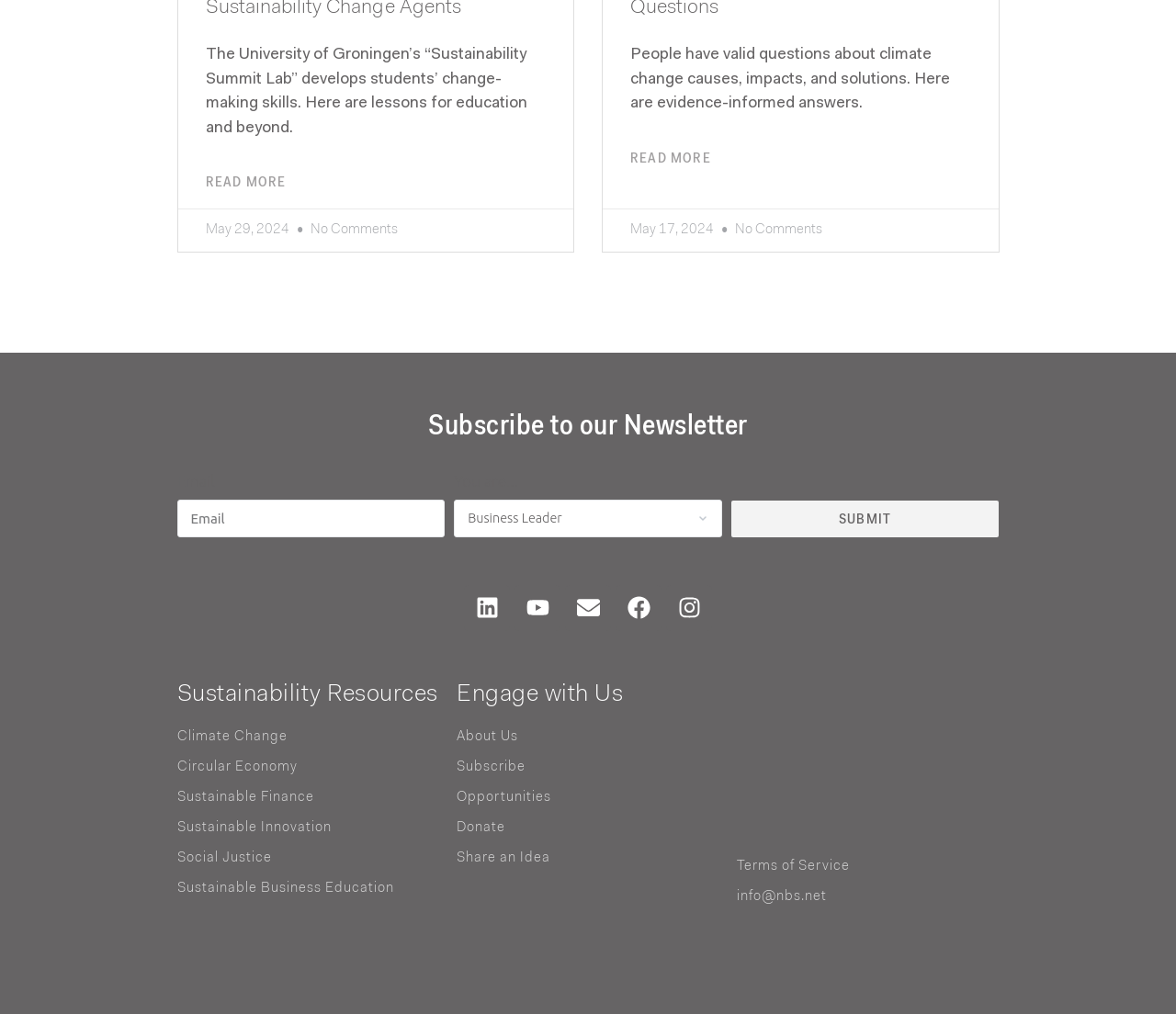Please mark the bounding box coordinates of the area that should be clicked to carry out the instruction: "Visit the Sustainability Resources page".

[0.15, 0.673, 0.372, 0.697]